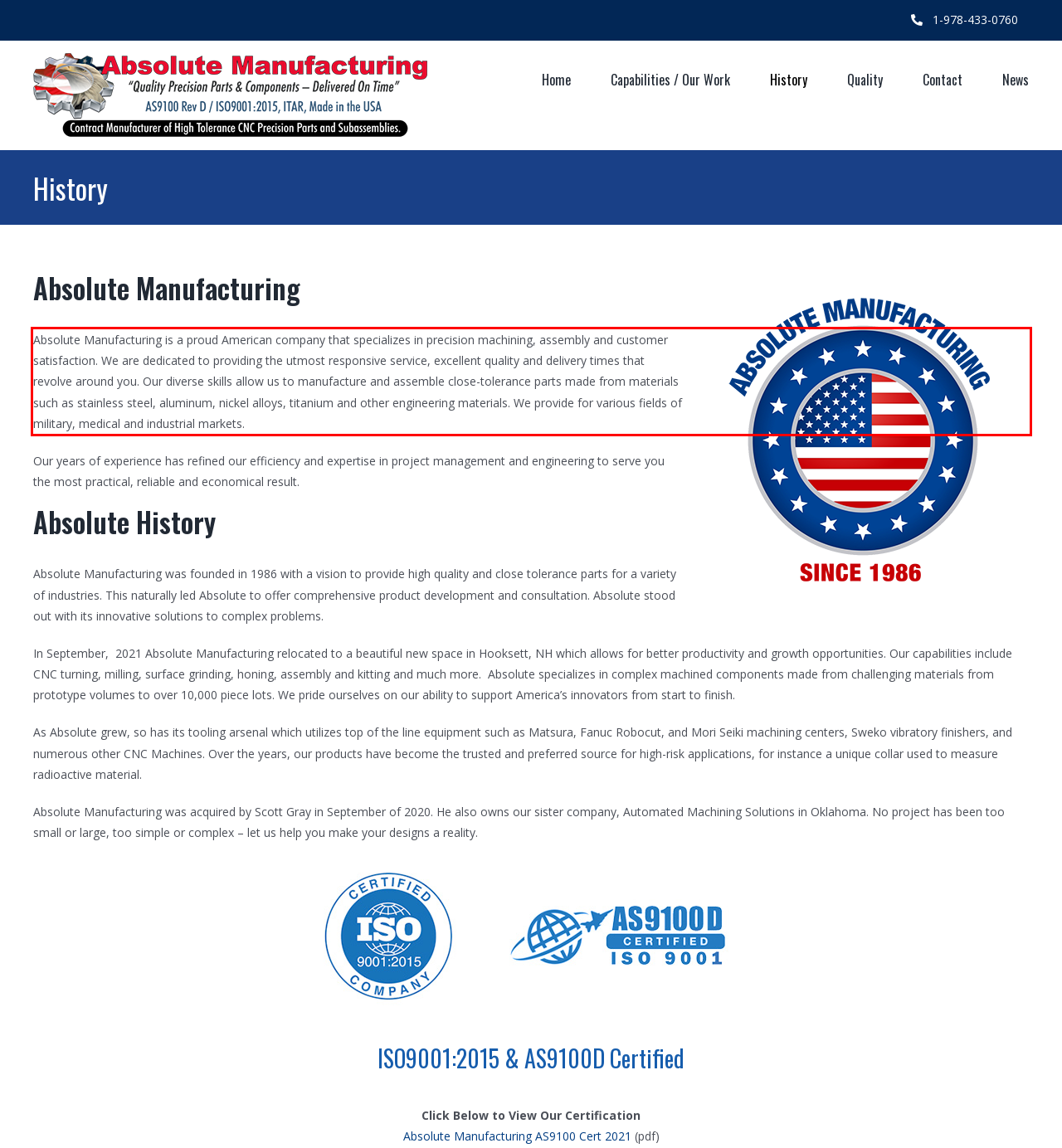Given a webpage screenshot, identify the text inside the red bounding box using OCR and extract it.

Absolute Manufacturing is a proud American company that specializes in precision machining, assembly and customer satisfaction. We are dedicated to providing the utmost responsive service, excellent quality and delivery times that revolve around you. Our diverse skills allow us to manufacture and assemble close-tolerance parts made from materials such as stainless steel, aluminum, nickel alloys, titanium and other engineering materials. We provide for various fields of military, medical and industrial markets.